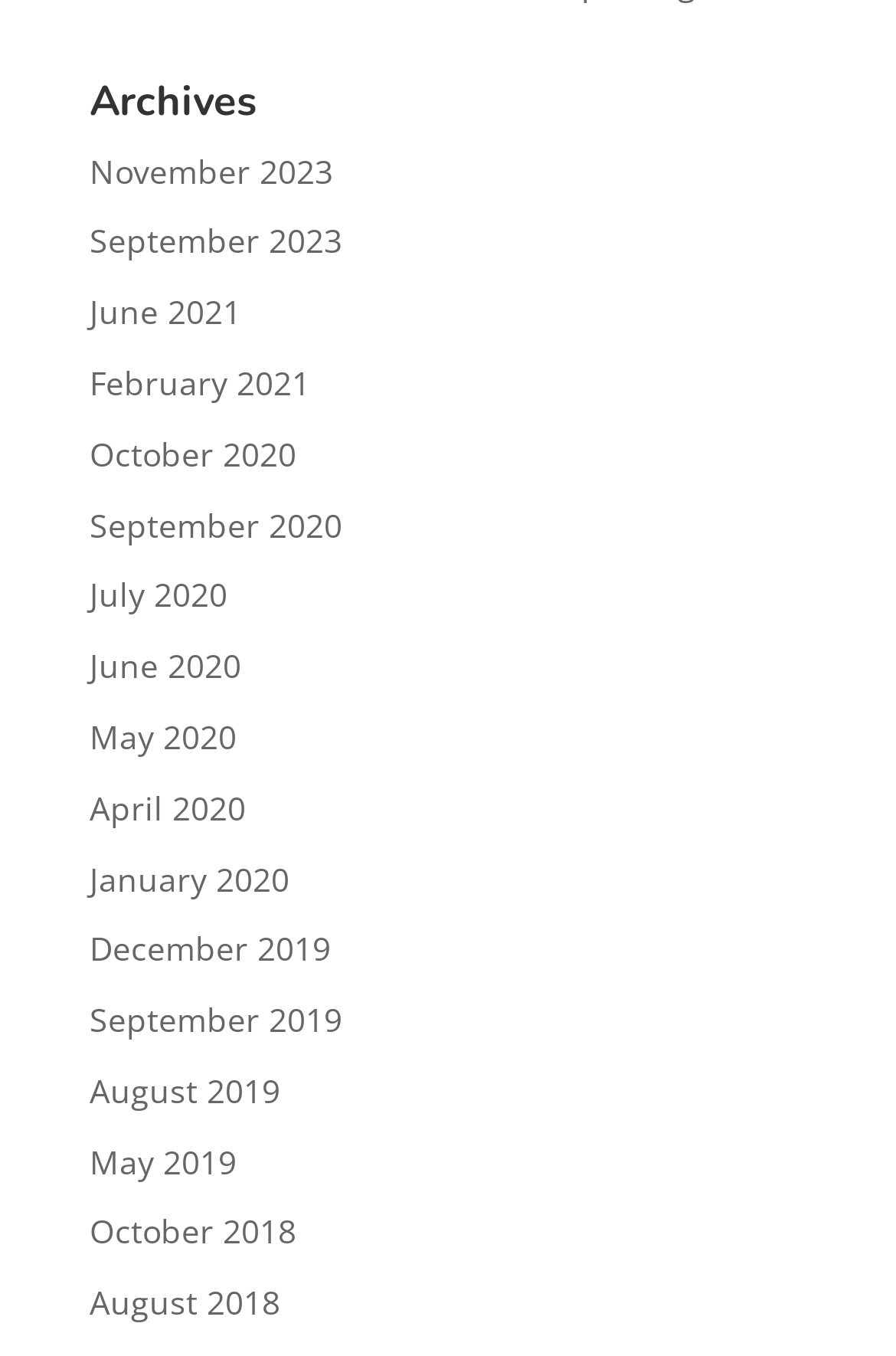Could you please study the image and provide a detailed answer to the question:
What is the most recent archive?

The webpage has a list of archives, and the most recent one is 'November 2023' which is the first link in the list.